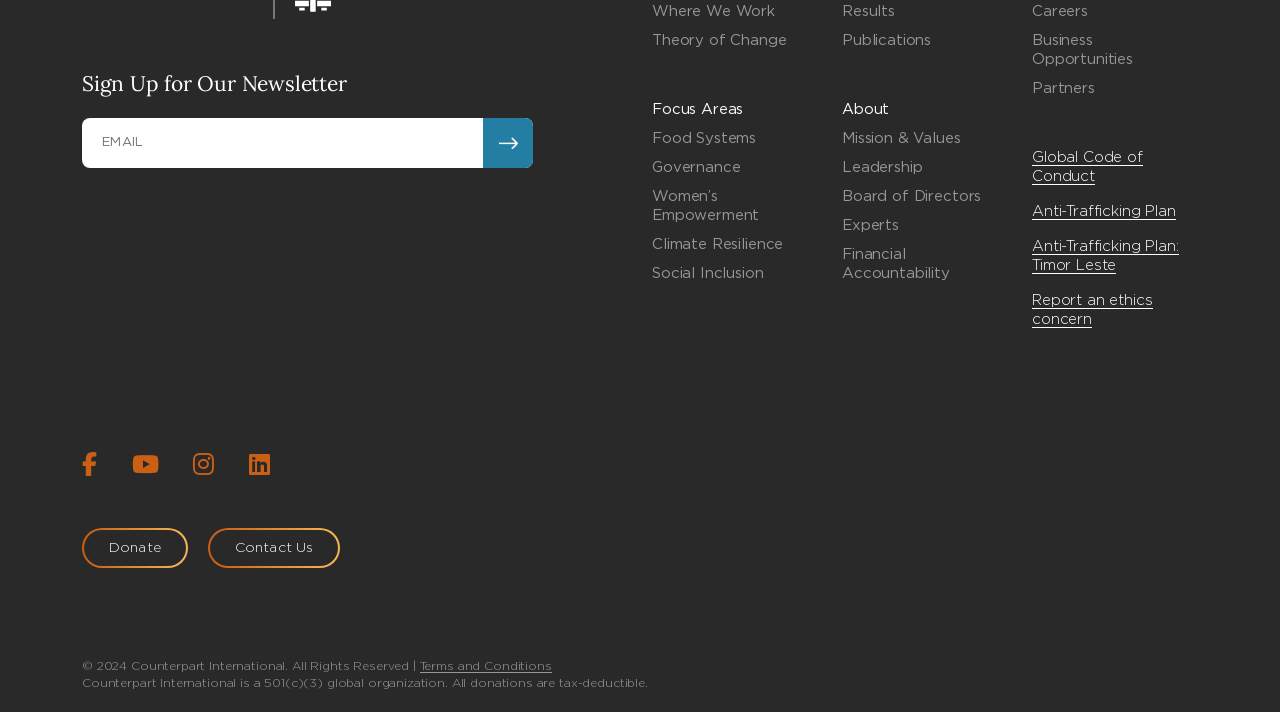Locate the bounding box of the UI element defined by this description: "Financial Accountability". The coordinates should be given as four float numbers between 0 and 1, formatted as [left, top, right, bottom].

[0.658, 0.347, 0.742, 0.395]